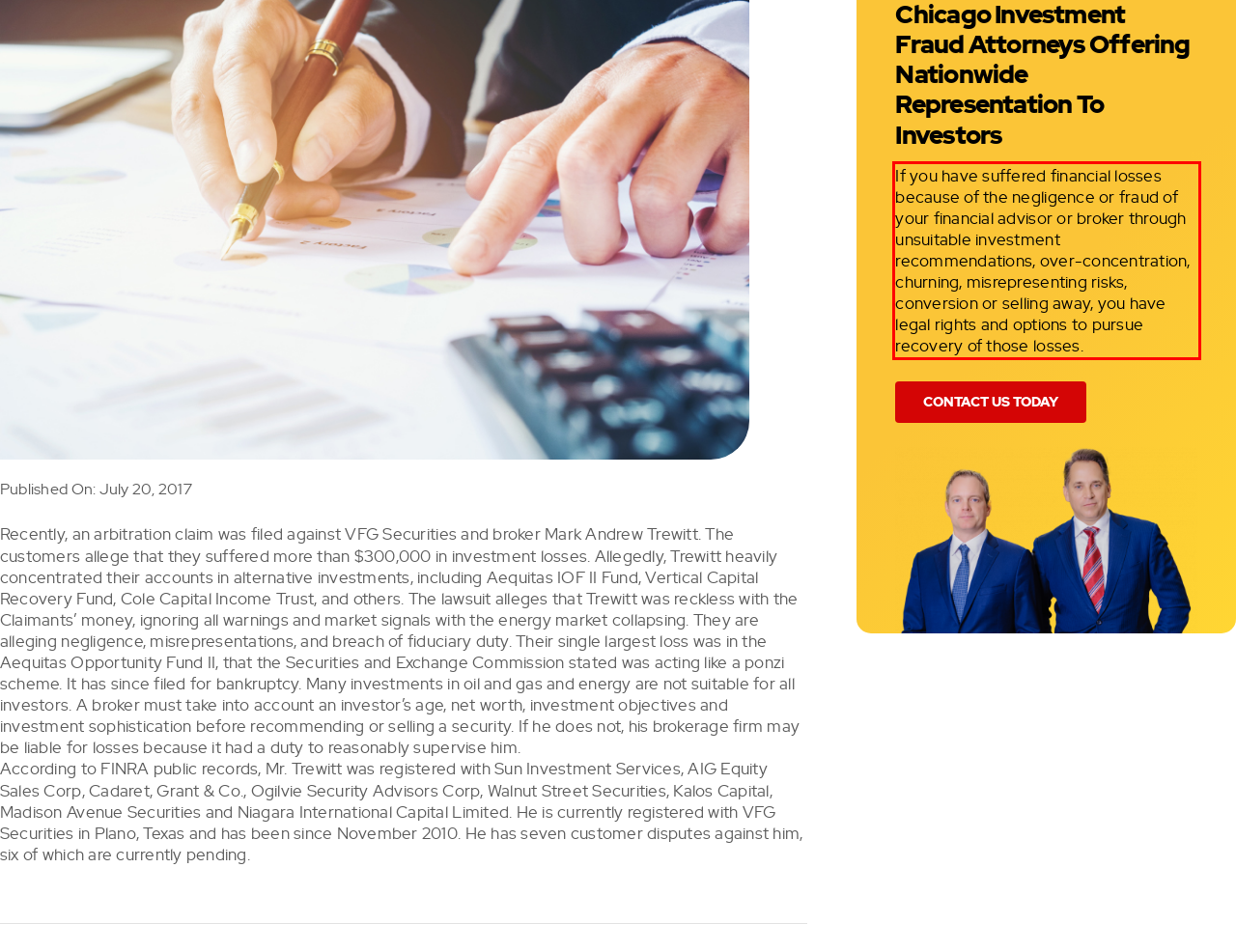Please examine the screenshot of the webpage and read the text present within the red rectangle bounding box.

If you have suffered financial losses because of the negligence or fraud of your financial advisor or broker through unsuitable investment recommendations, over-concentration, churning, misrepresenting risks, conversion or selling away, you have legal rights and options to pursue recovery of those losses.